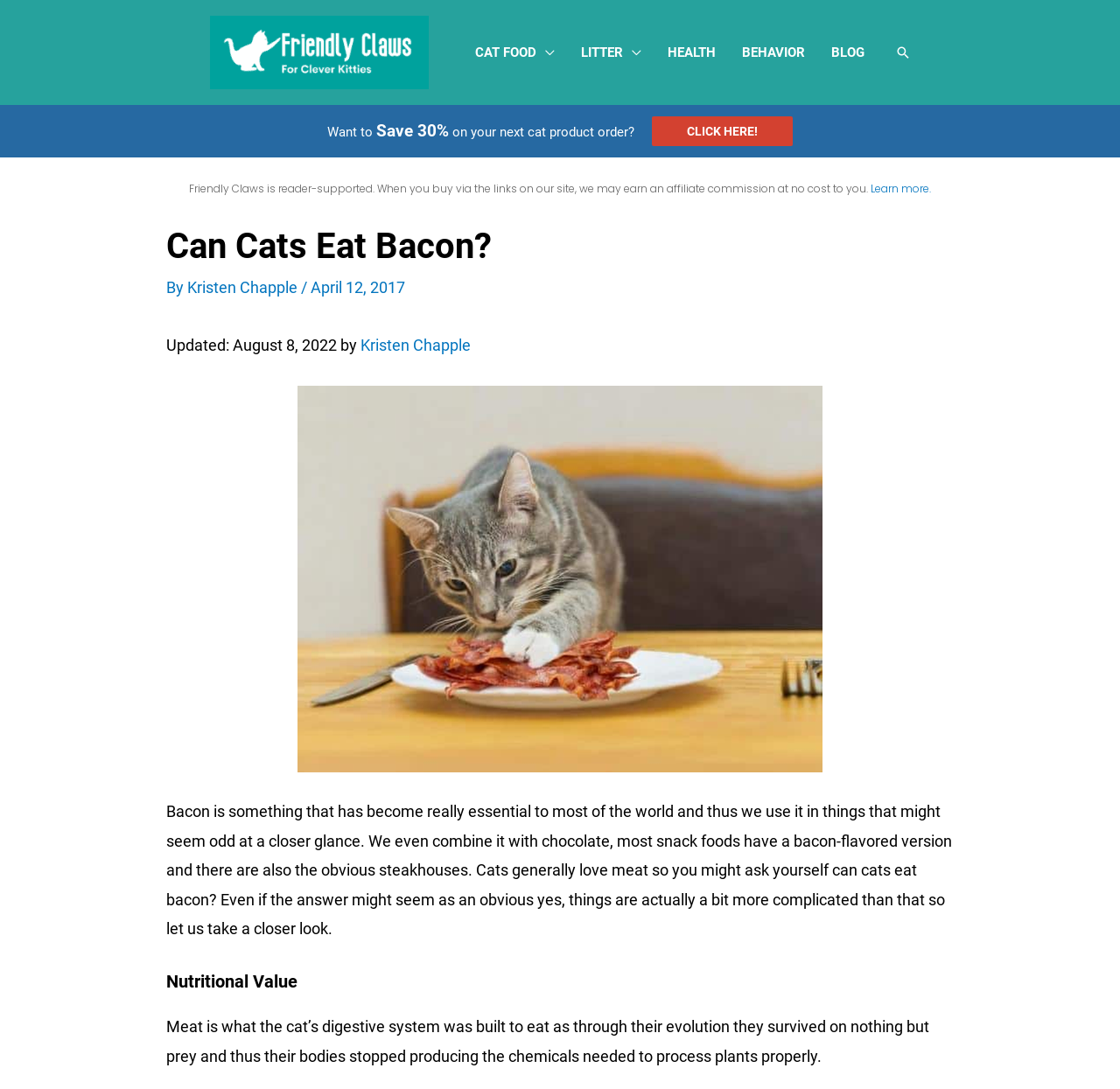Please determine the primary heading and provide its text.

Can Cats Eat Bacon?